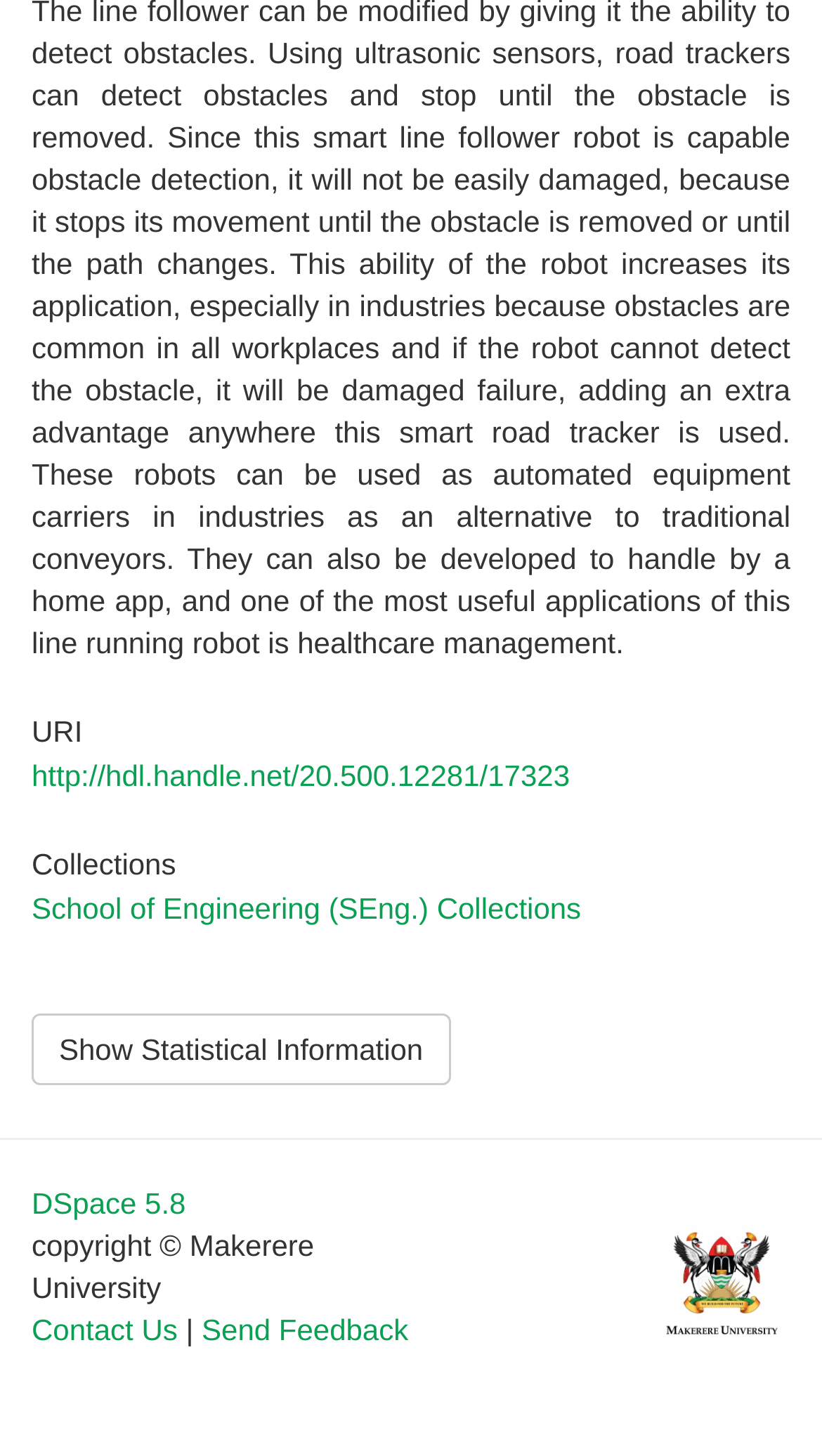Provide the bounding box coordinates for the specified HTML element described in this description: "Send Feedback". The coordinates should be four float numbers ranging from 0 to 1, in the format [left, top, right, bottom].

[0.245, 0.902, 0.497, 0.925]